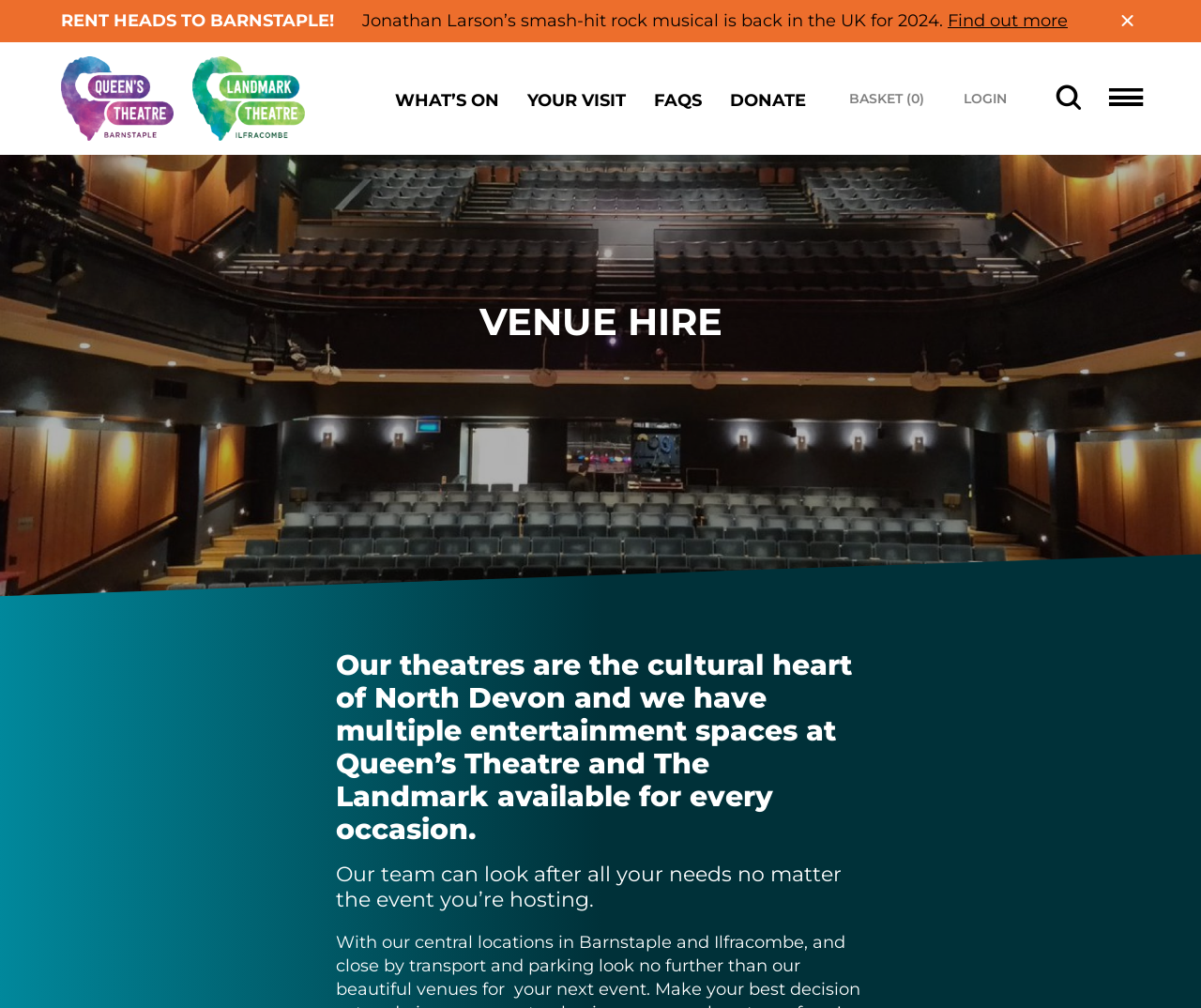Provide a brief response in the form of a single word or phrase:
How many images are associated with the venue?

2